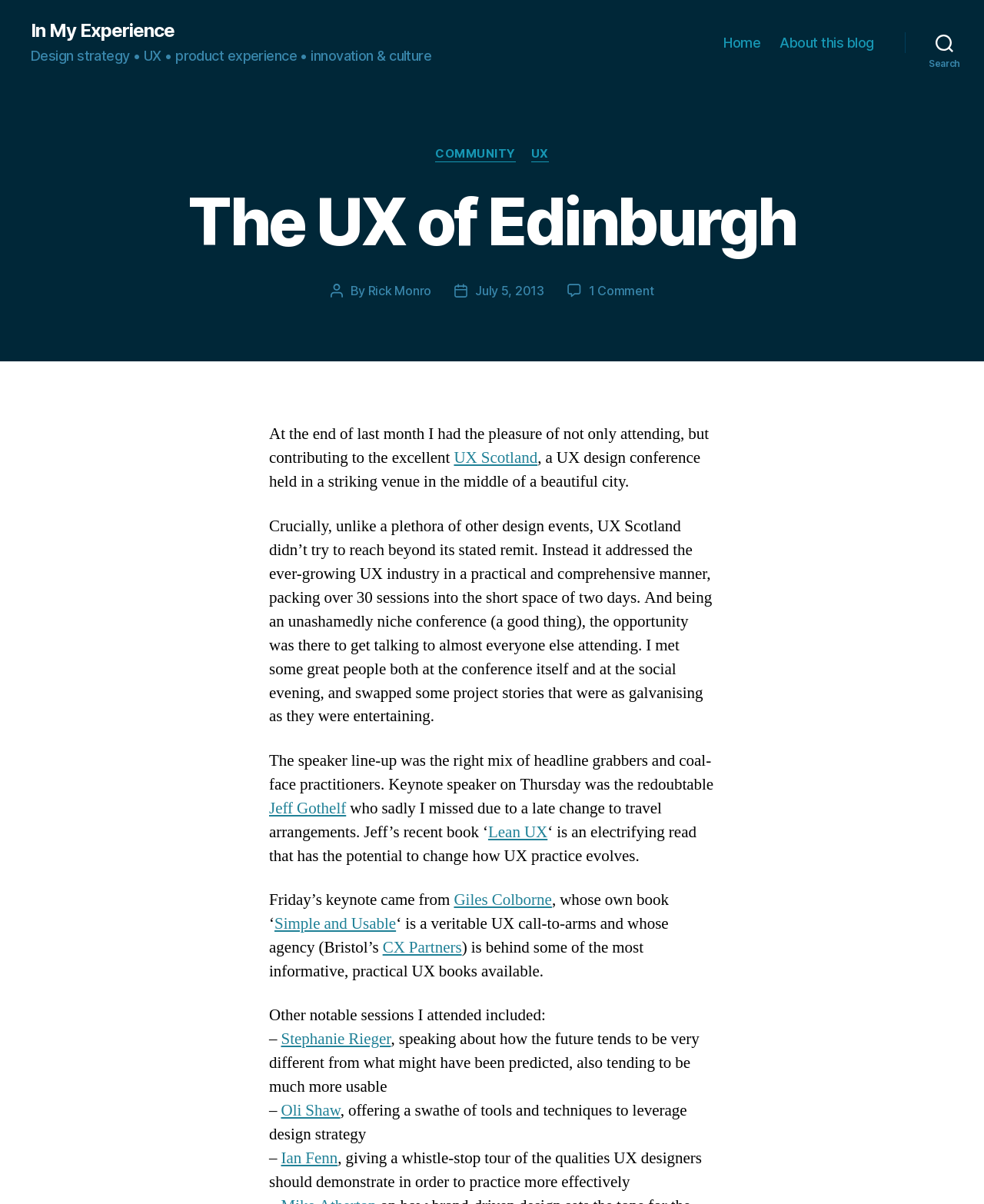What is the name of the keynote speaker mentioned in the post?
Look at the image and provide a short answer using one word or a phrase.

Jeff Gothelf